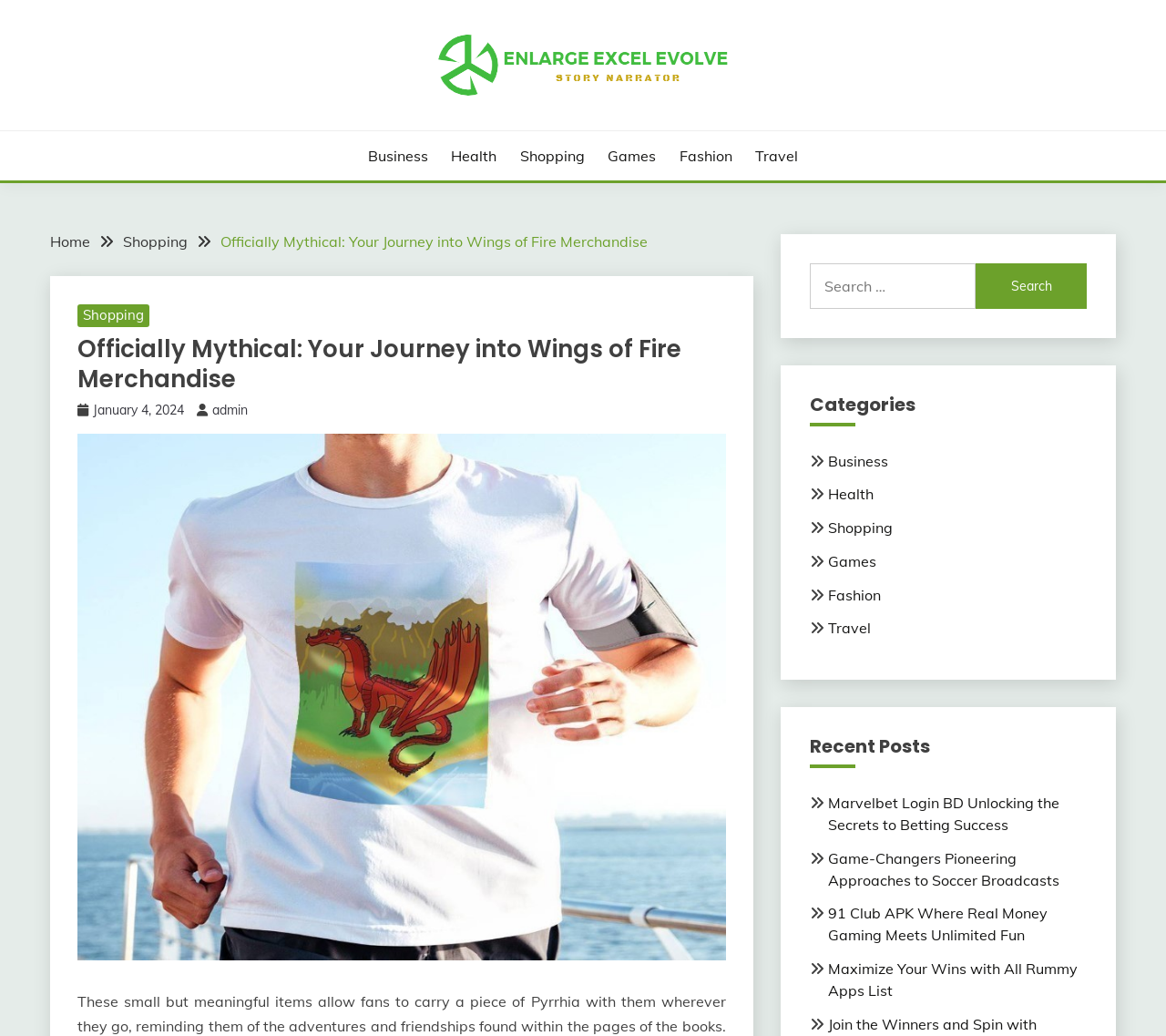Pinpoint the bounding box coordinates of the element to be clicked to execute the instruction: "Call (425) 224-0535".

None